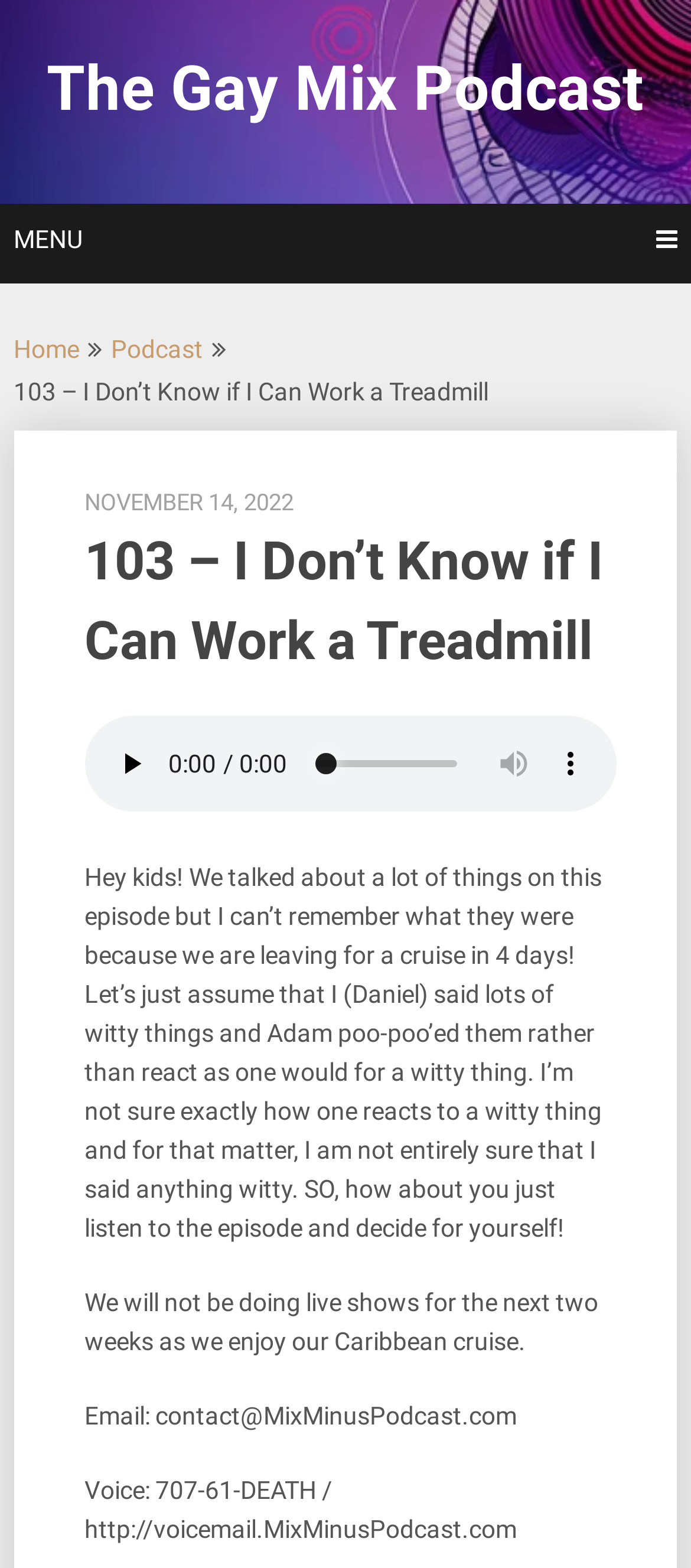Using details from the image, please answer the following question comprehensively:
What is the title of the podcast?

The title of the podcast can be found in the heading element with the text 'The Gay Mix Podcast' which is a child element of the root element.